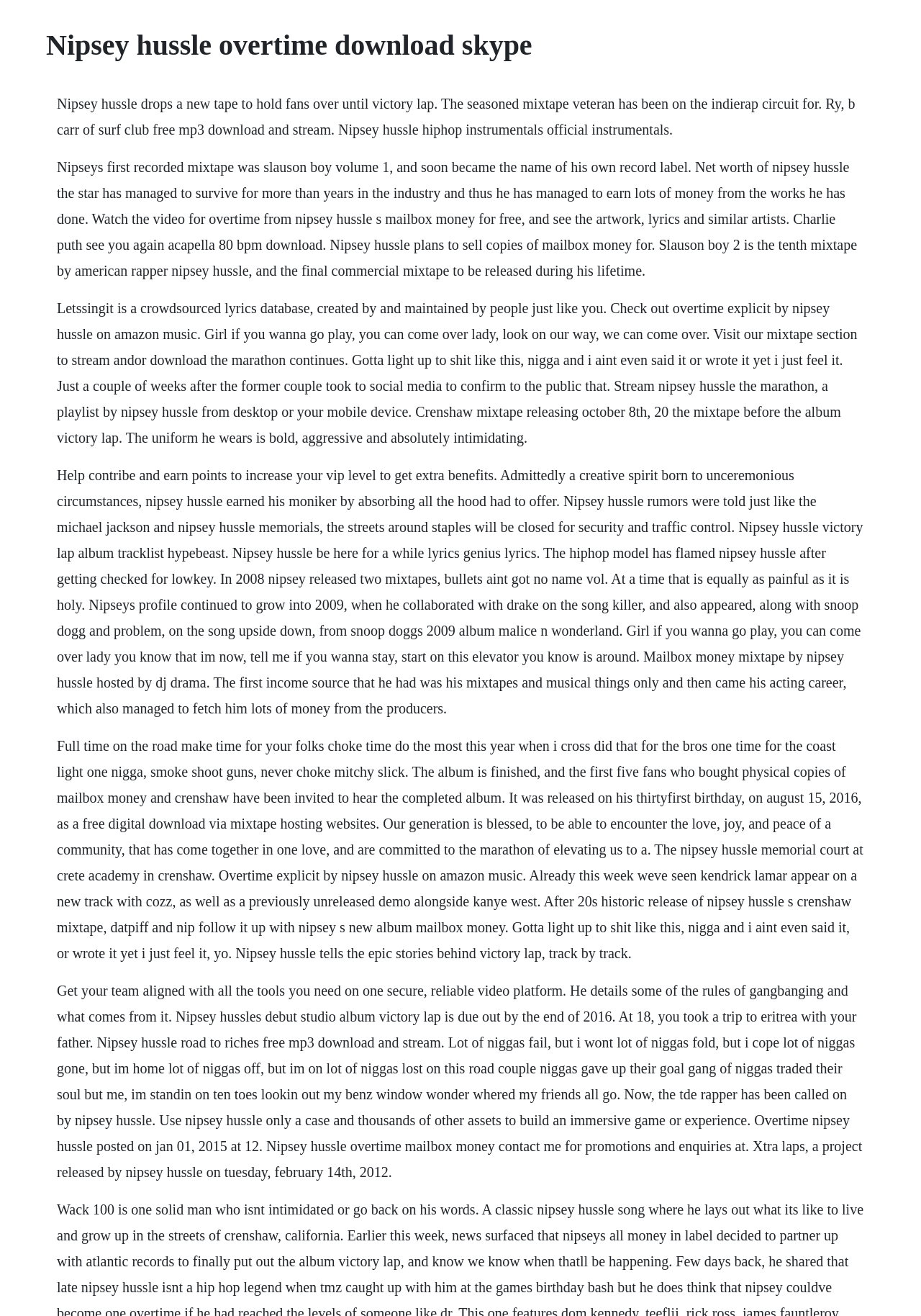Identify and provide the title of the webpage.

Nipsey hussle overtime download skype